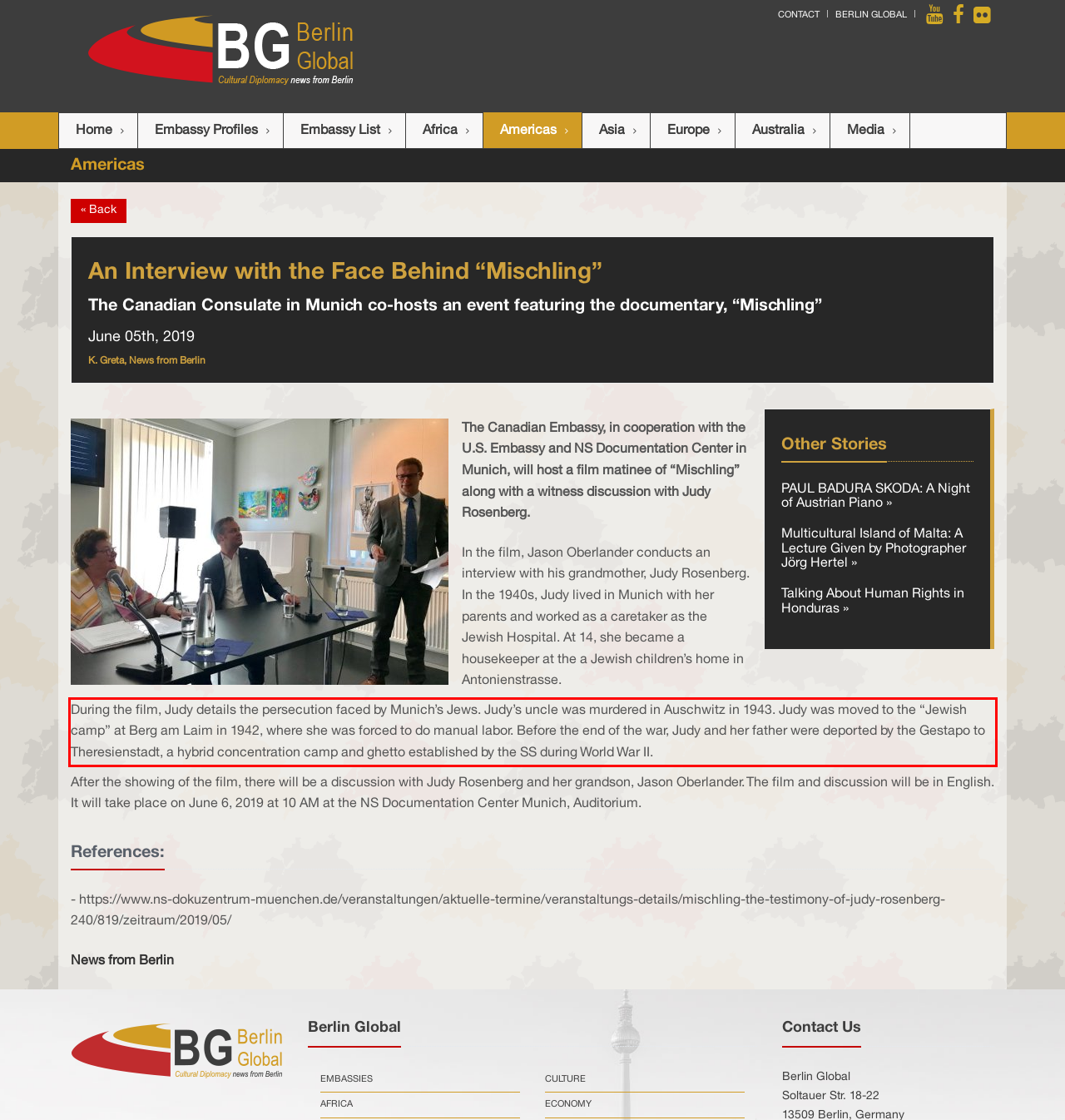Identify the text inside the red bounding box on the provided webpage screenshot by performing OCR.

During the film, Judy details the persecution faced by Munich’s Jews. Judy’s uncle was murdered in Auschwitz in 1943. Judy was moved to the “Jewish camp” at Berg am Laim in 1942, where she was forced to do manual labor. Before the end of the war, Judy and her father were deported by the Gestapo to Theresienstadt, a hybrid concentration camp and ghetto established by the SS during World War II.